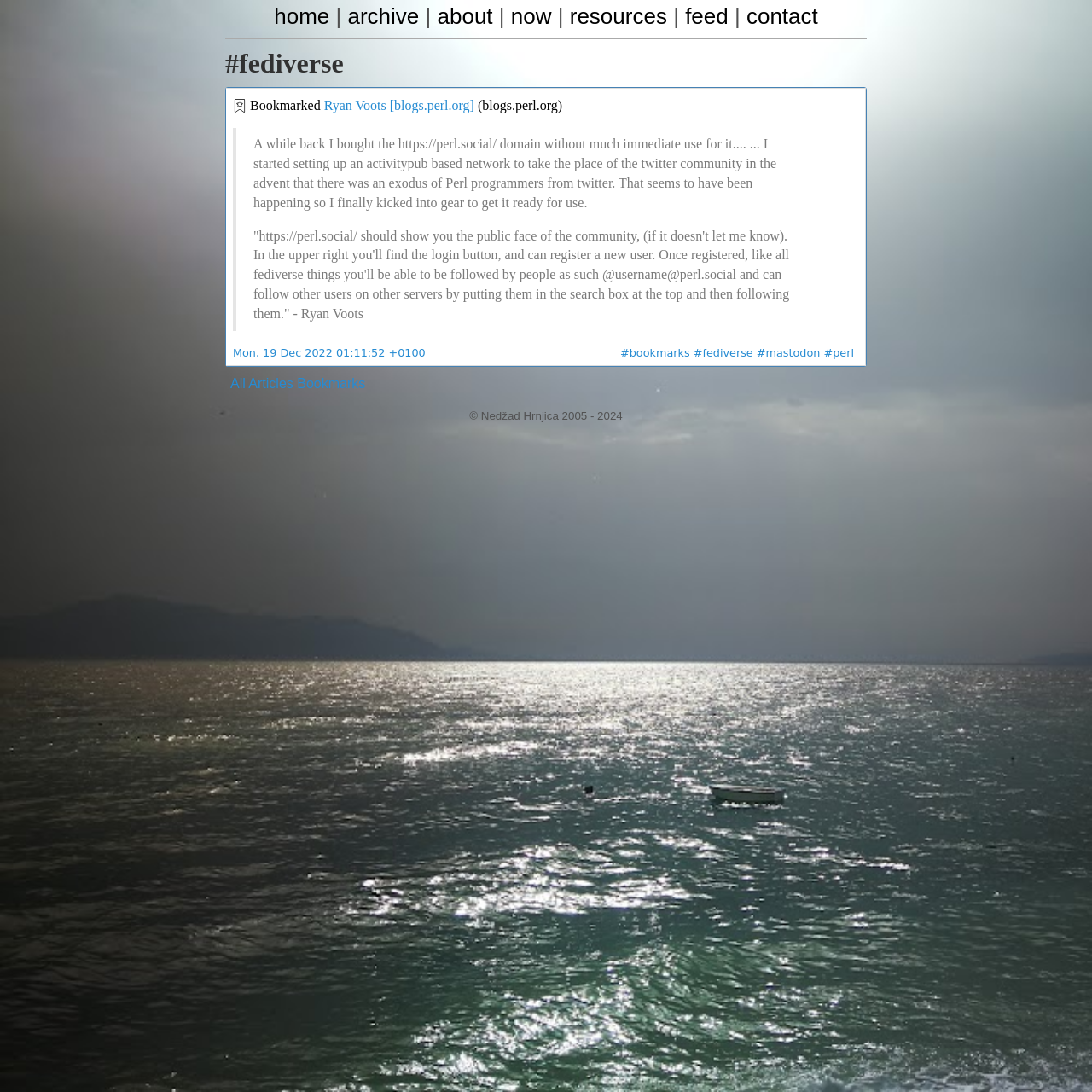Please indicate the bounding box coordinates of the element's region to be clicked to achieve the instruction: "view resources". Provide the coordinates as four float numbers between 0 and 1, i.e., [left, top, right, bottom].

[0.522, 0.003, 0.611, 0.027]